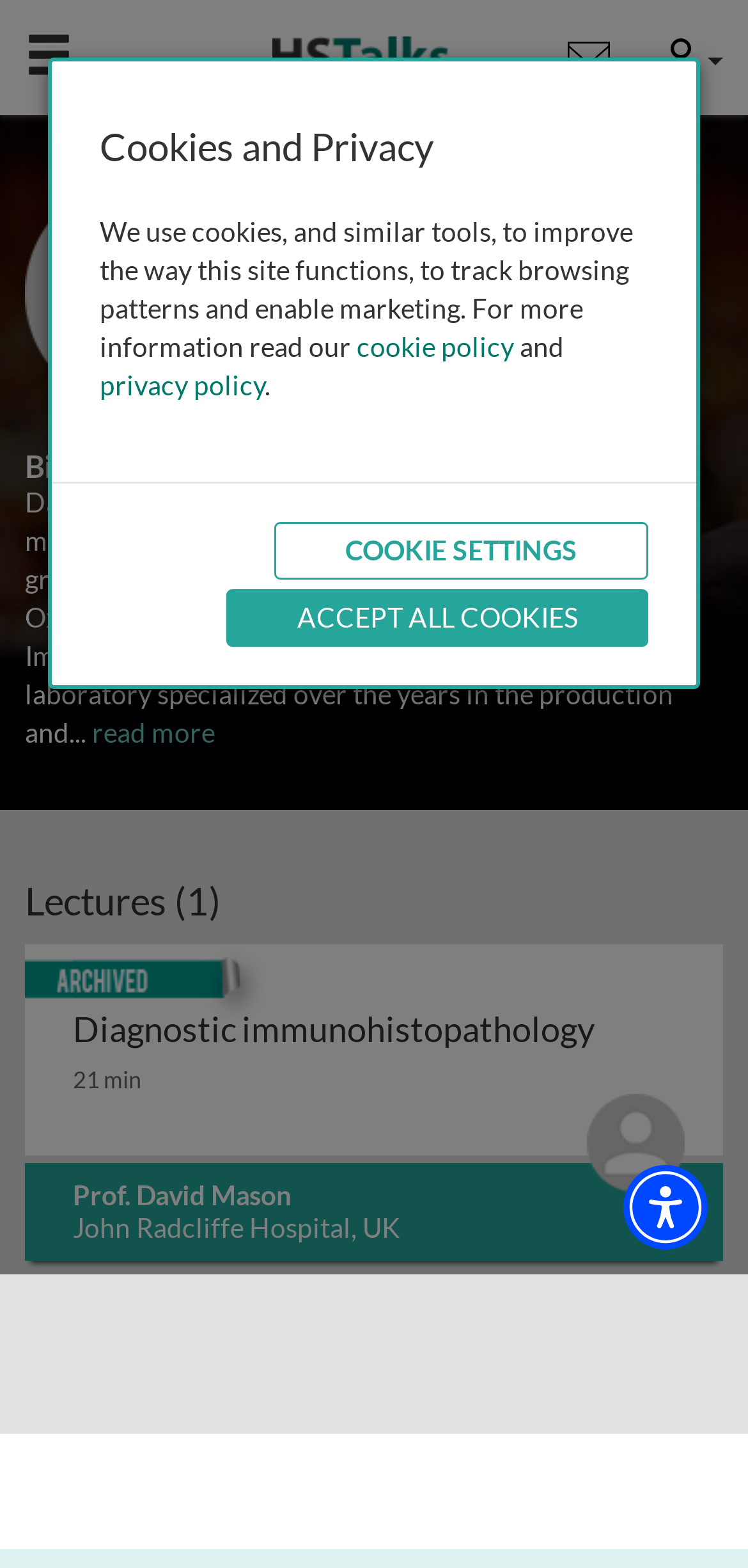Please determine the bounding box coordinates of the element's region to click for the following instruction: "Click the accessibility menu button".

[0.833, 0.743, 0.946, 0.797]